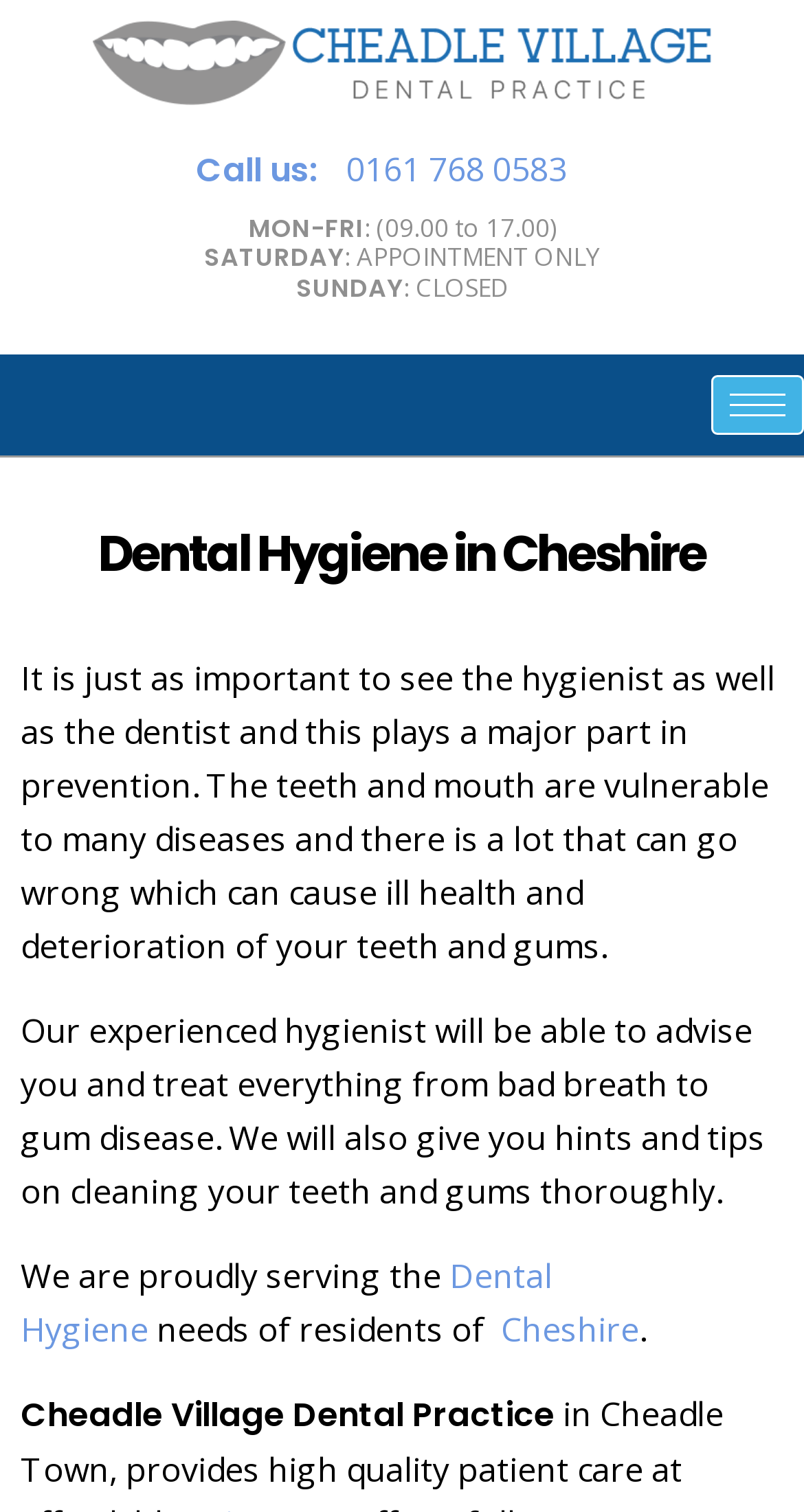What is the name of the dental practice?
Please elaborate on the answer to the question with detailed information.

I found the name of the dental practice by looking at the static text element at the bottom of the webpage, which displays the full name of the practice.